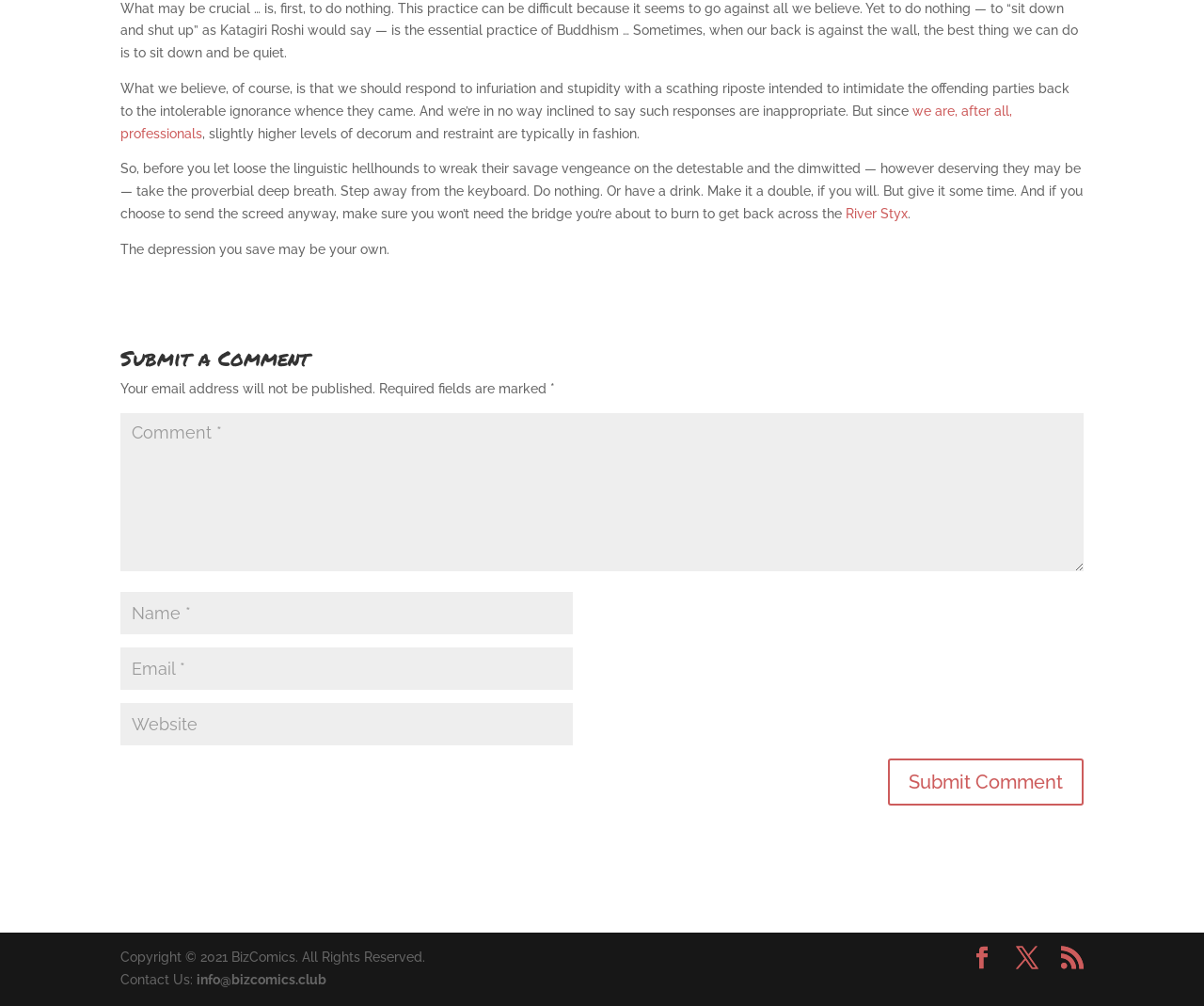Please respond to the question using a single word or phrase:
What is the purpose of the 'Submit a Comment' section?

to submit a comment